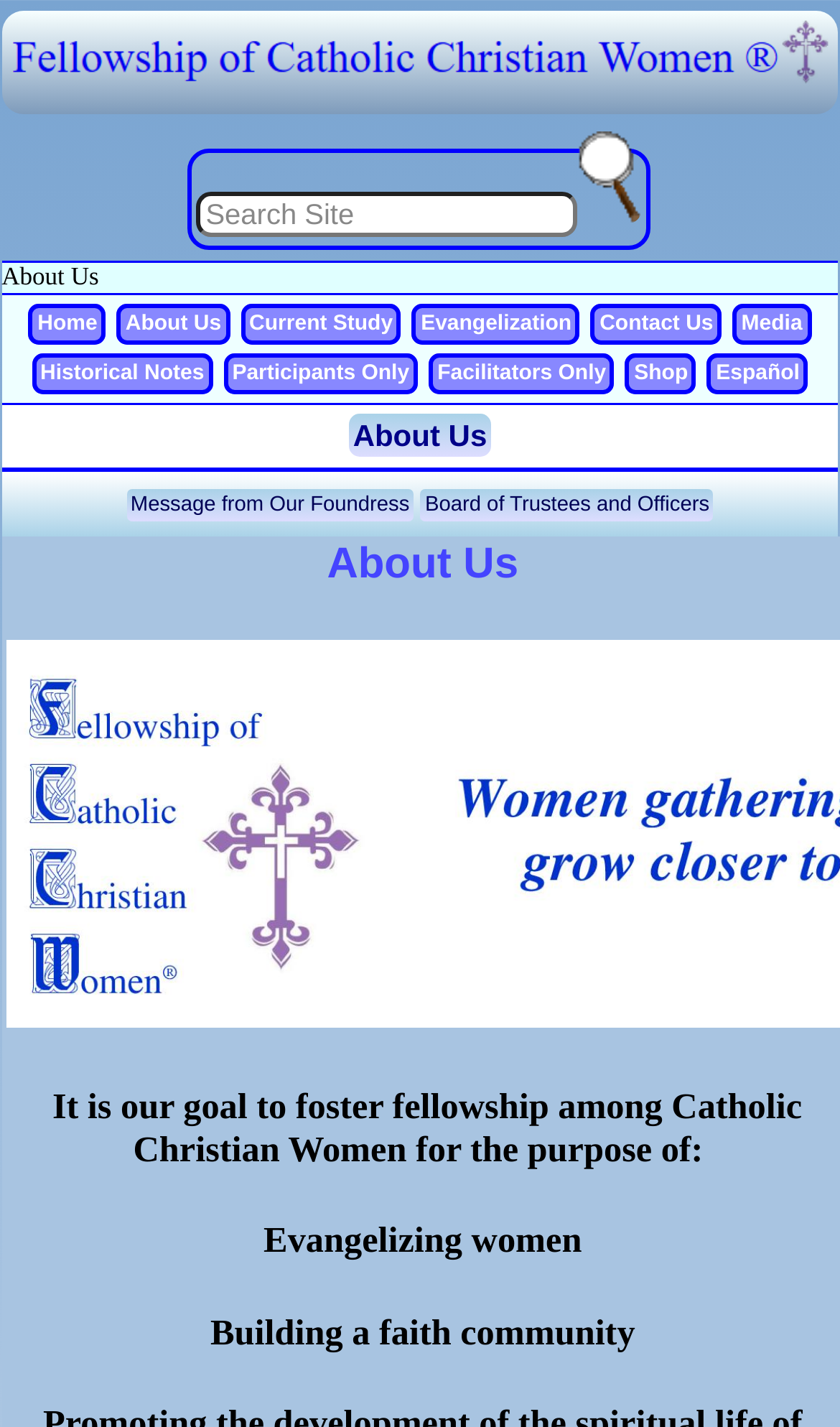Refer to the image and provide a thorough answer to this question:
How many links are in the top navigation bar?

I counted the links in the top navigation bar, which are 'Home', 'About Us', 'Current Study', 'Evangelization', 'Contact Us', 'Media', 'Historical Notes', 'Participants Only', and 'Facilitators Only'. There are 9 links in total.